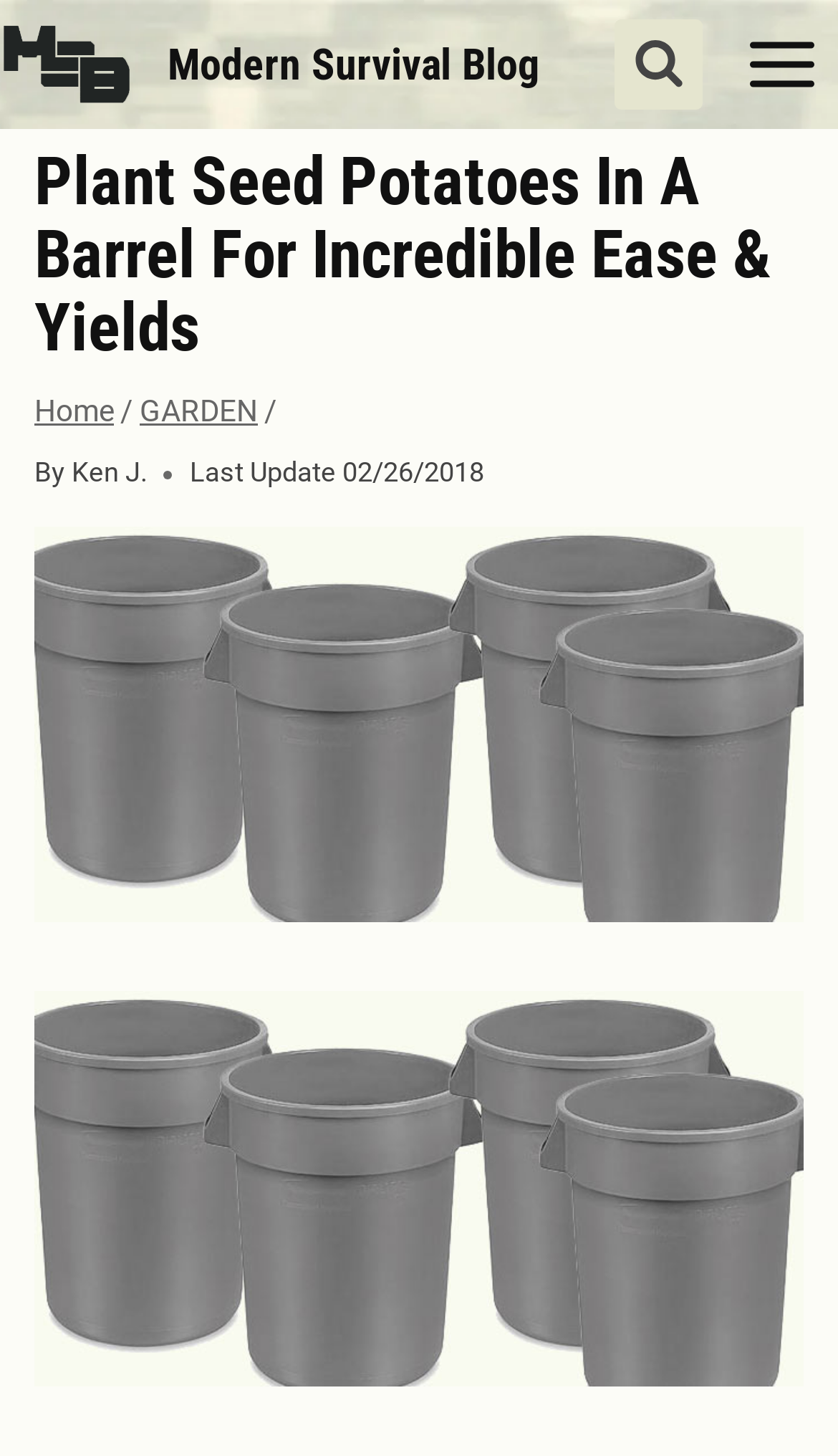Provide a thorough description of the webpage's content and layout.

The webpage is about growing potatoes in a barrel, with a focus on the ease and yields of this method. At the top left corner, there is a logo of "Modern Survival Blog" (MSB) with a link to the blog's homepage. Next to the logo, there is a search form button and a menu button on the top right corner.

Below the logo and buttons, there is a header section that spans the entire width of the page. The header contains the title "Plant Seed Potatoes In A Barrel For Incredible Ease & Yields" in a large font, followed by a breadcrumb navigation menu that shows the path "Home > GARDEN". The author's name, "Ken J.", and the last update date, "02/26/2018", are also displayed in the header section.

The main content of the page is an article about growing potatoes in a barrel, with a large image that takes up most of the page's width. The image is accompanied by a link with the same text, "grow potatoes in a barrel". The article likely provides a step-by-step guide on how to grow seed potatoes in a barrel, as hinted by the meta description.